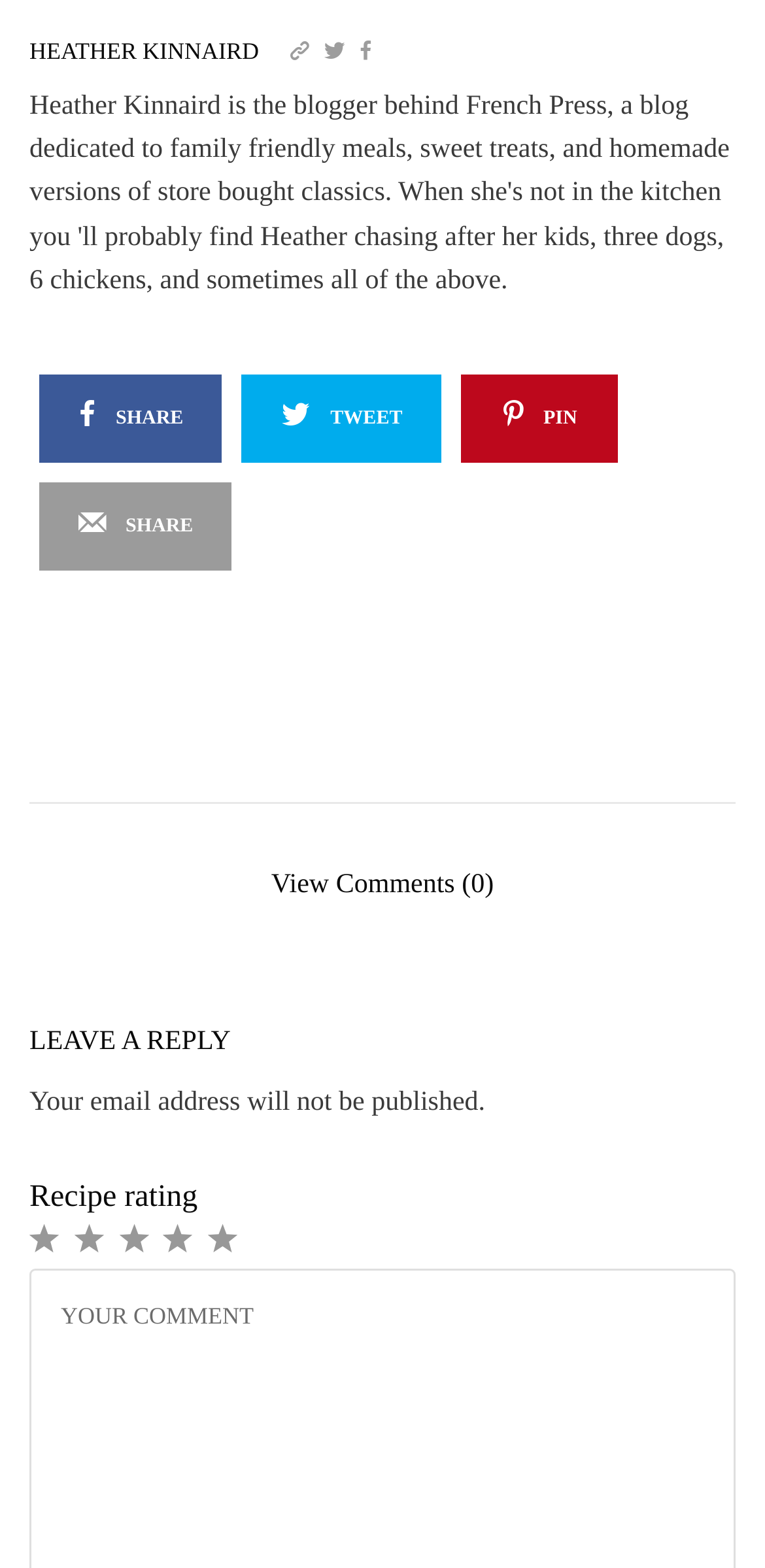Locate the bounding box coordinates of the clickable region to complete the following instruction: "Click on the TWEET button."

[0.317, 0.238, 0.577, 0.295]